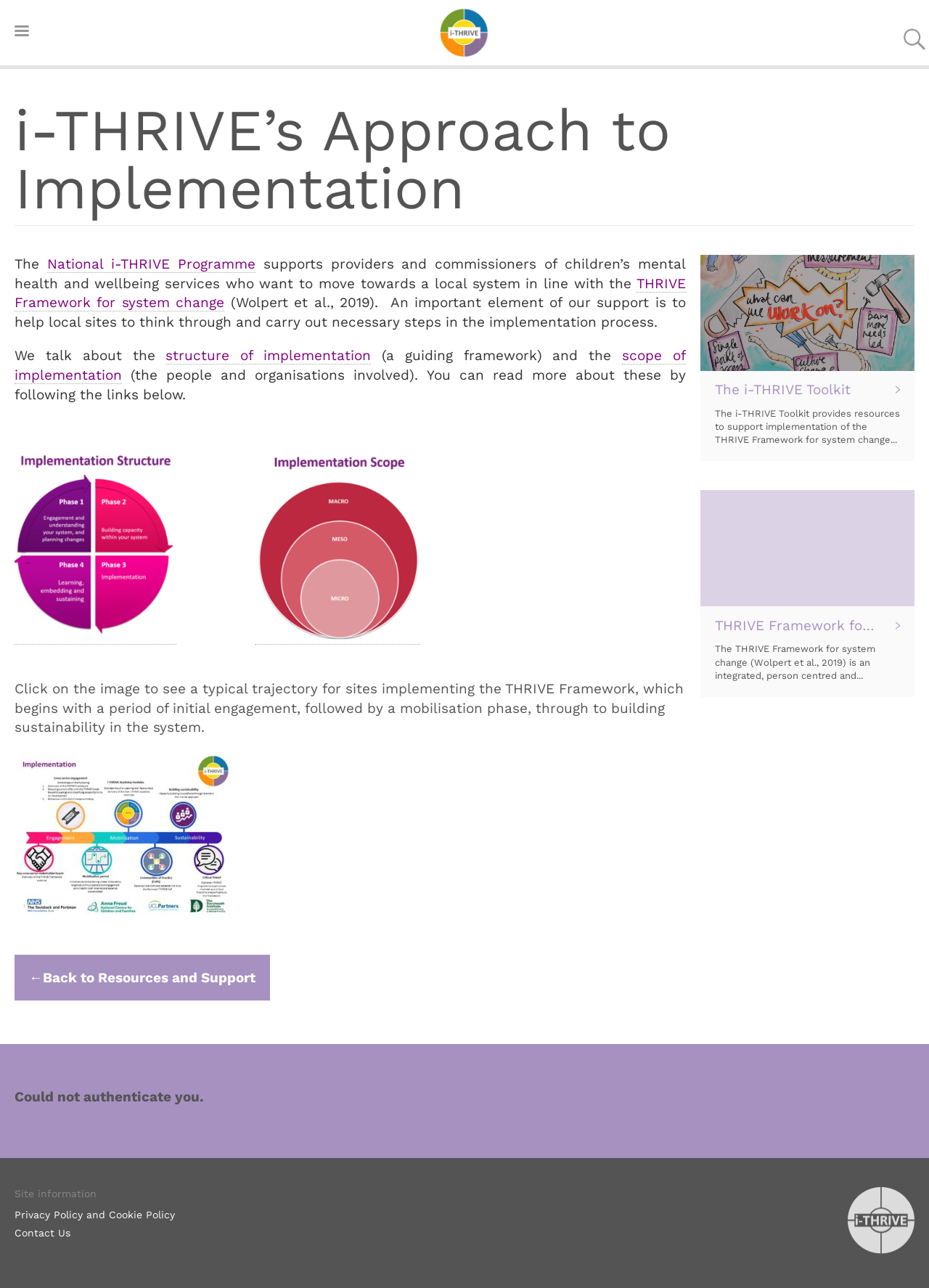Deliver a detailed narrative of the webpage's visual and textual elements.

The webpage is about i-THRIVE's approach to implementing the THRIVE Framework for system change. At the top, there is a link to "i-THRIVE" and a main heading that reads "i-THRIVE's Approach to Implementation". 

Below the heading, there is an article that provides an overview of the National i-THRIVE Programme, which supports providers and commissioners of children's mental health and wellbeing services. The article explains that the programme helps local sites to implement the THRIVE Framework, a guiding framework for system change. 

The article is divided into sections, with links to more information on the structure of implementation and the scope of implementation. There are also two buttons with images, labeled "implementation-scope-and-structure-buttons-2" and "implementation-scope-and-structure-buttons-3", which are likely related to the implementation process.

Further down, there is a paragraph that describes a typical trajectory for sites implementing the THRIVE Framework, which includes initial engagement, mobilisation, and building sustainability. 

On the right side of the page, there is a complementary section that provides links to the i-THRIVE Toolkit and the THRIVE Framework for system change, both of which are resources to support implementation.

At the bottom of the page, there is a section with links to site information, including a privacy policy, cookie policy, and contact us page.